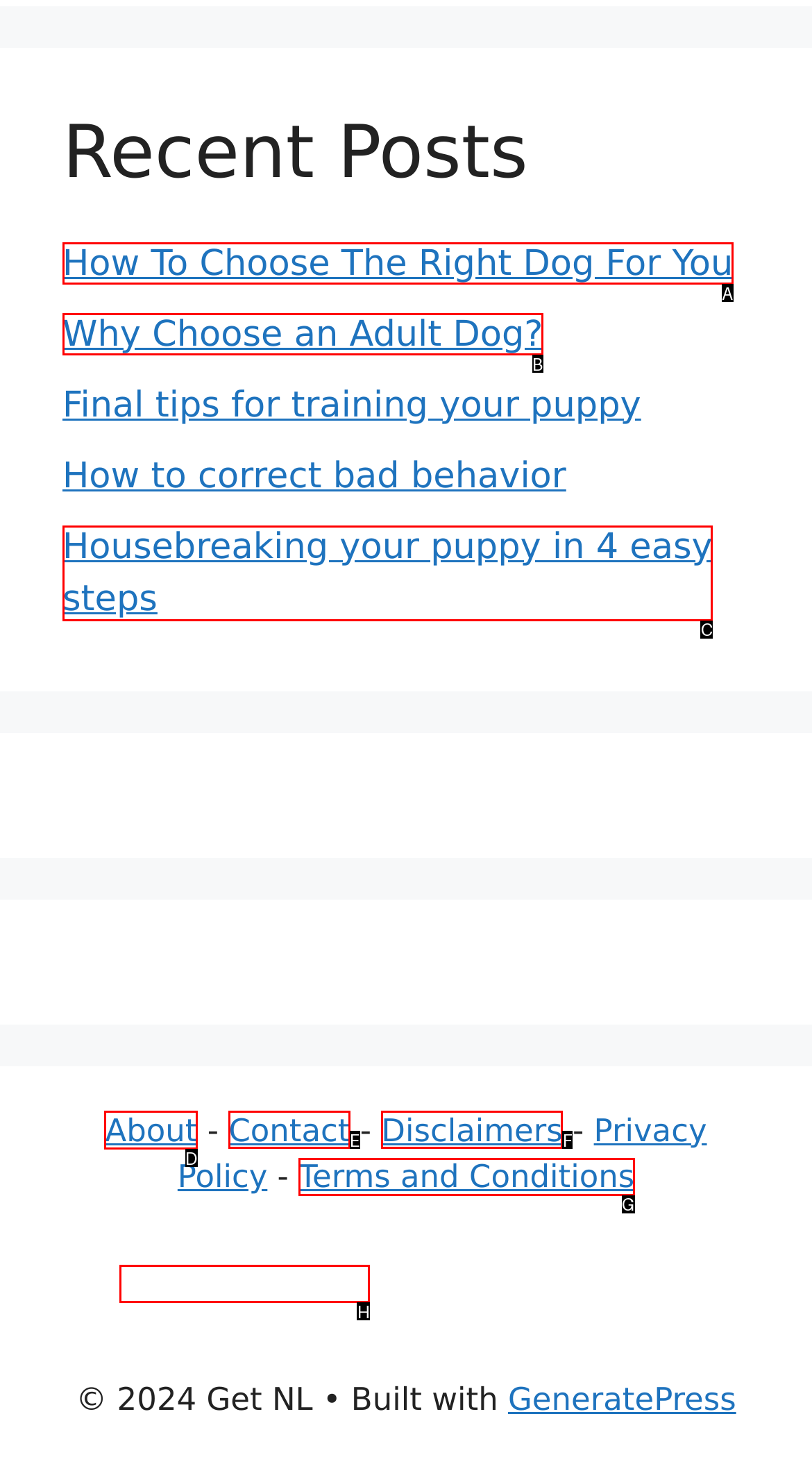Determine the letter of the UI element that you need to click to perform the task: Visit the about page.
Provide your answer with the appropriate option's letter.

D